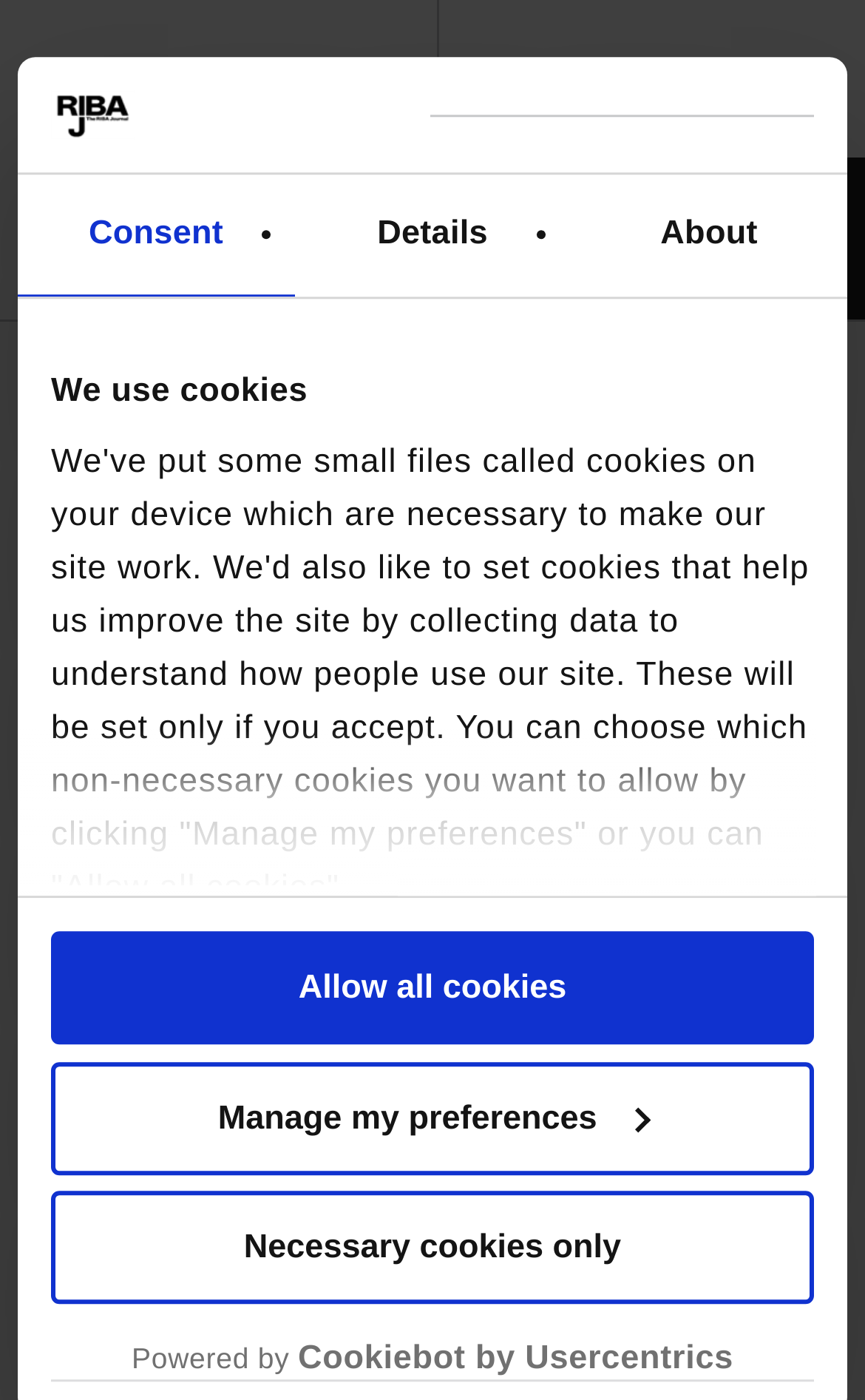Find the bounding box coordinates for the area that should be clicked to accomplish the instruction: "Click the logo to open in a new window".

[0.496, 0.082, 0.941, 0.083]